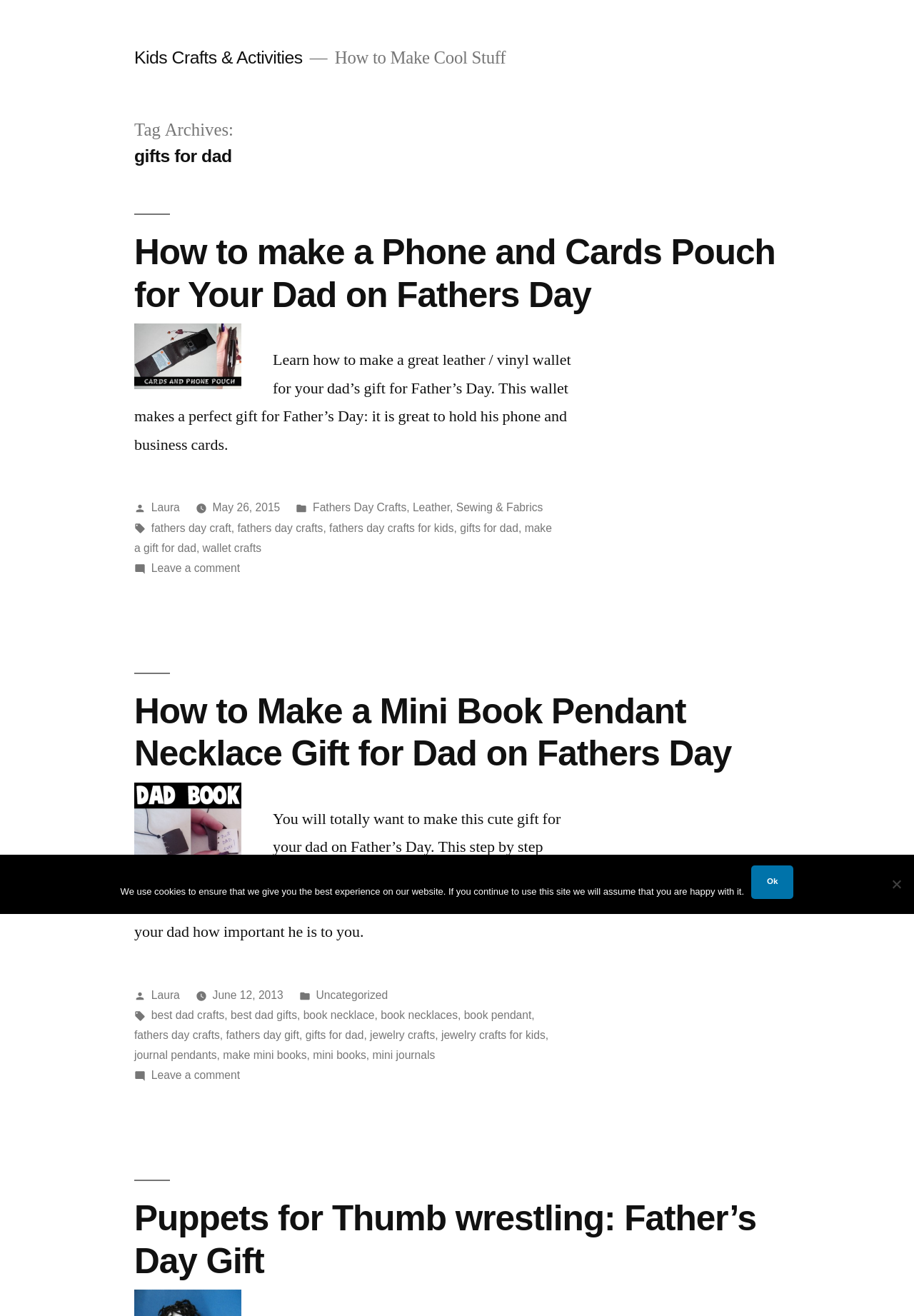Indicate the bounding box coordinates of the element that must be clicked to execute the instruction: "Click on the link 'Fathers Day Crafts'". The coordinates should be given as four float numbers between 0 and 1, i.e., [left, top, right, bottom].

[0.342, 0.381, 0.445, 0.39]